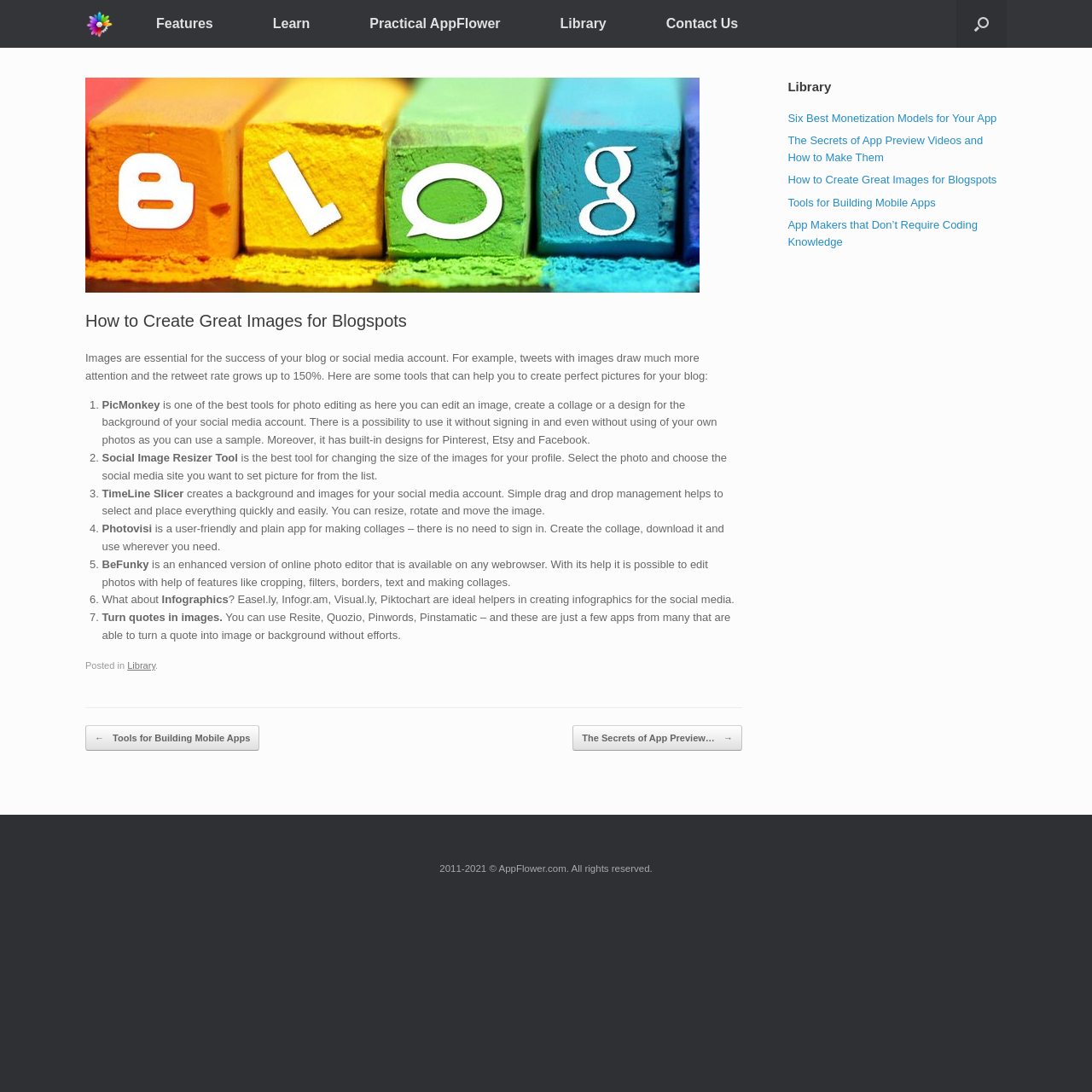Provide a brief response in the form of a single word or phrase:
What is the purpose of the Social Image Resizer Tool?

Changing image size